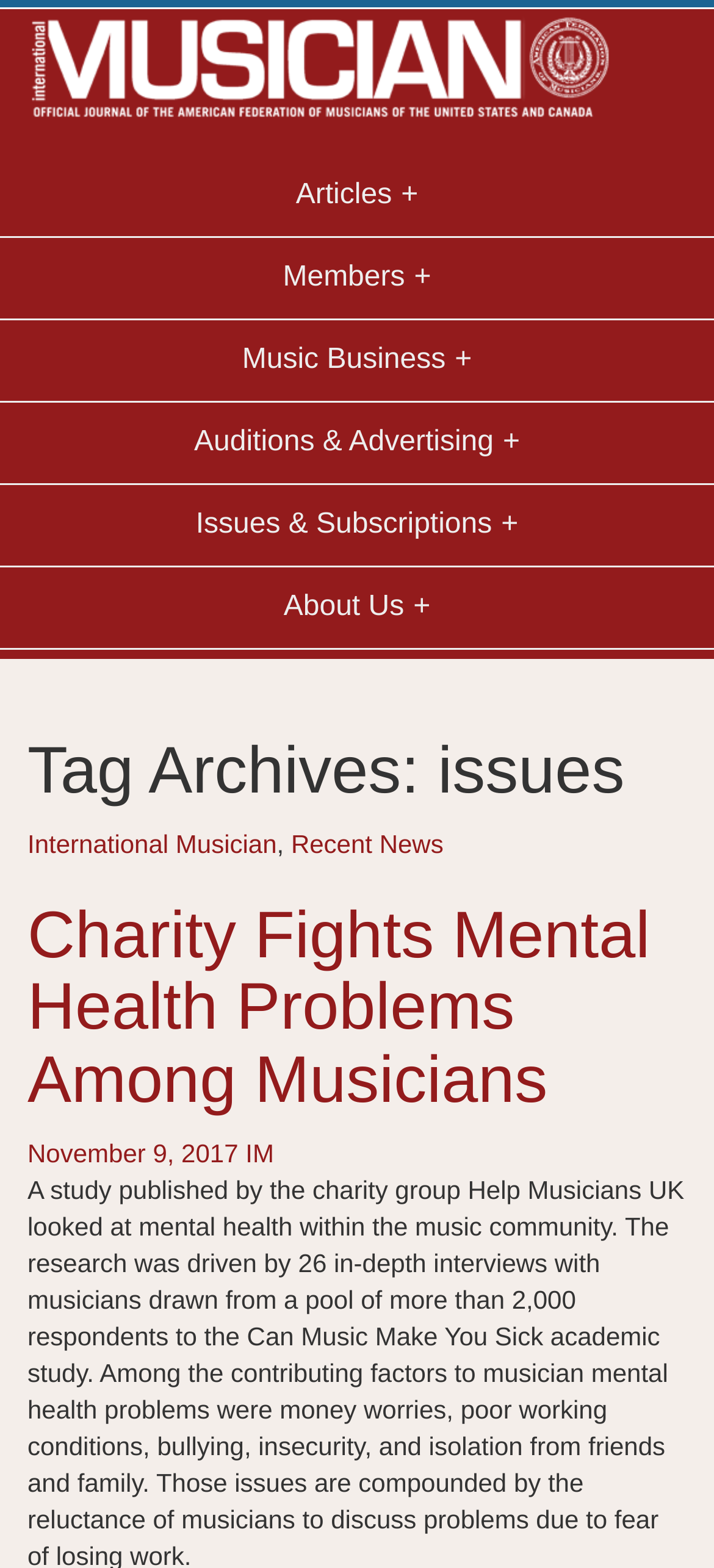Using the information in the image, give a detailed answer to the following question: What is the date of the first article?

I found the date of the first article by looking at the link element with the text 'November 9, 2017'.